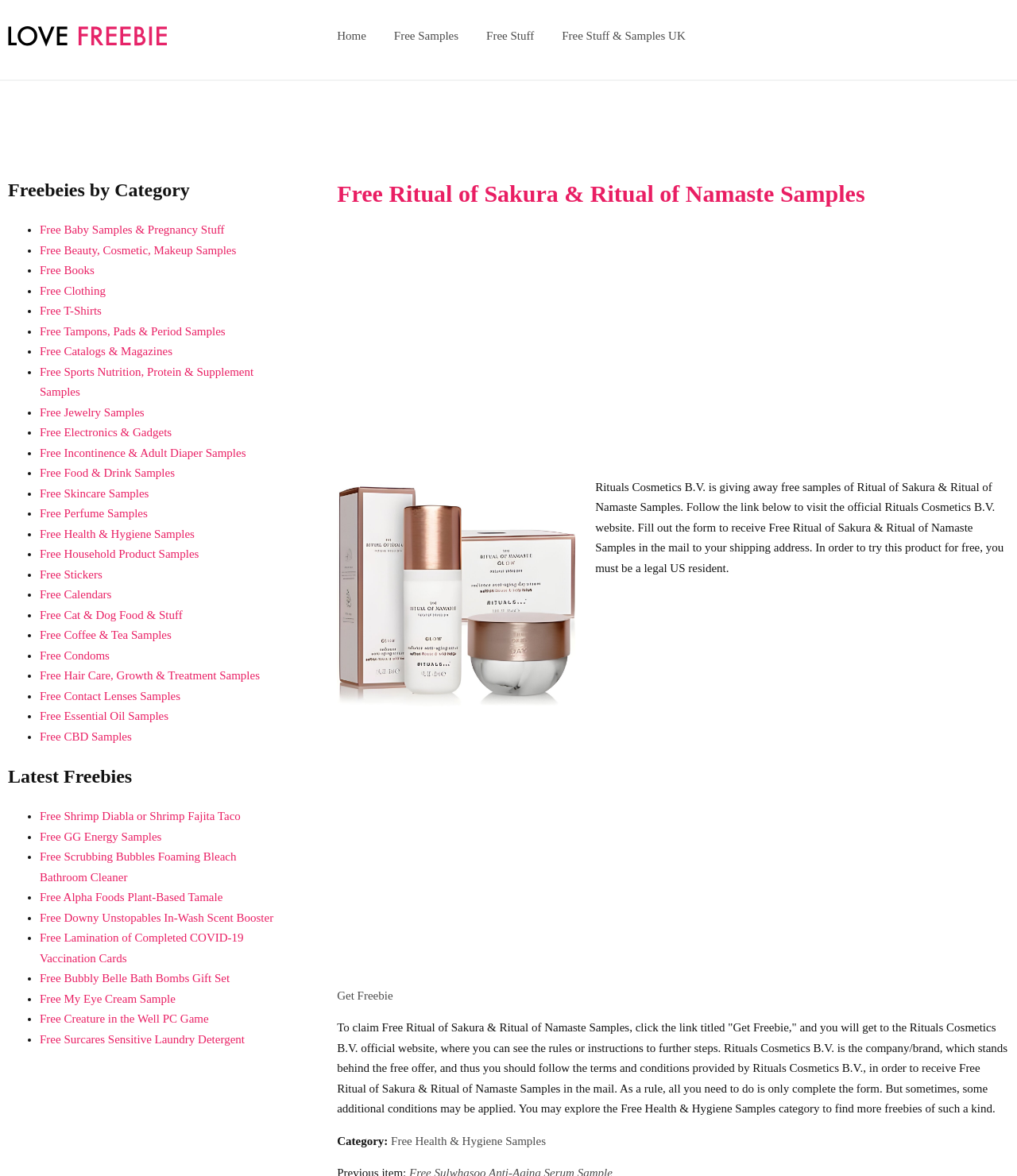Kindly provide the bounding box coordinates of the section you need to click on to fulfill the given instruction: "Click the 'Get Freebie' link".

[0.331, 0.841, 0.386, 0.852]